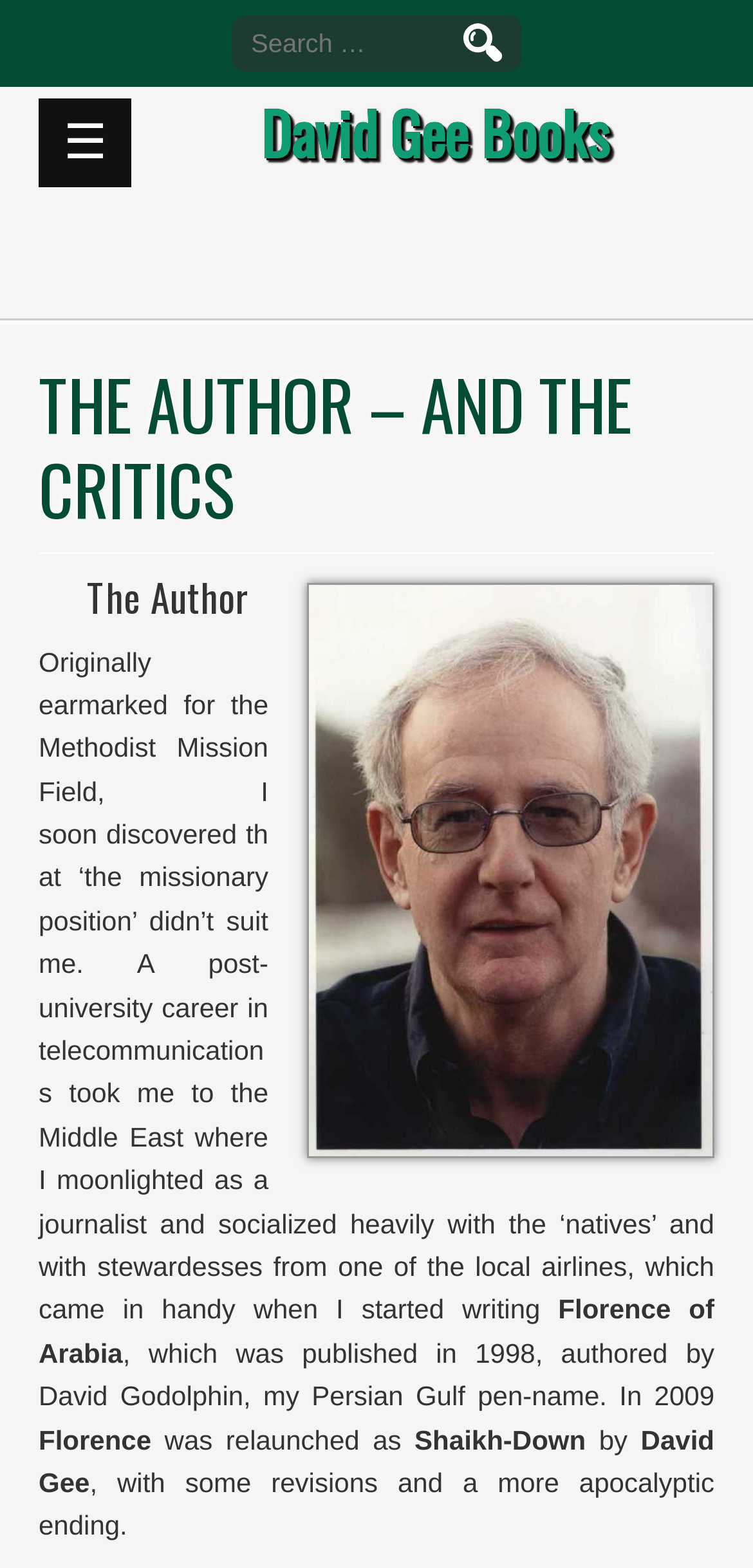Please reply to the following question with a single word or a short phrase:
What is the author's pen-name in the Persian Gulf?

David Godolphin